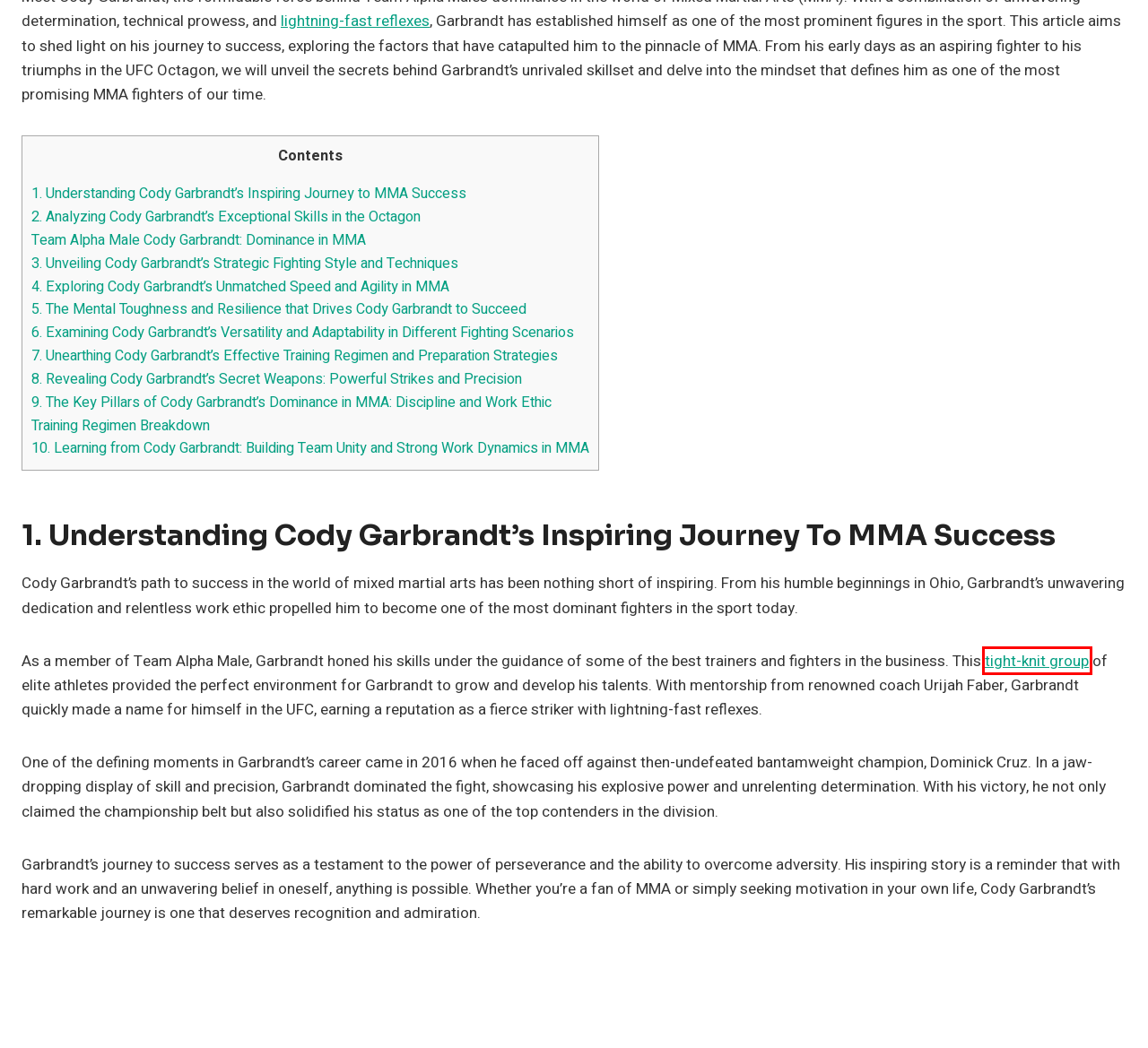Analyze the webpage screenshot with a red bounding box highlighting a UI element. Select the description that best matches the new webpage after clicking the highlighted element. Here are the options:
A. Blog - Alpha Male FTS
B. How Many Calories Does an Ice Bath Burn? The Surprising Truth - Alpha Male FTS
C. About - Alpha Male FTS
D. Workouts - Alpha Male FTS
E. Great Lakes Lightning Sprints: Lightning-Fast Racing on the Great Lakes! - Alpha Male FTS
F. Freezer for Ice Bath: DIY Cold Therapy Solutions - Alpha Male FTS
G. Great Lakes Super Sprints: Racing Excellence on the Great Lakes! - Alpha Male FTS
H. Lumi Recovery Pod - Ice Bath: Luxurious Wellness at Your Home - Alpha Male FTS

E